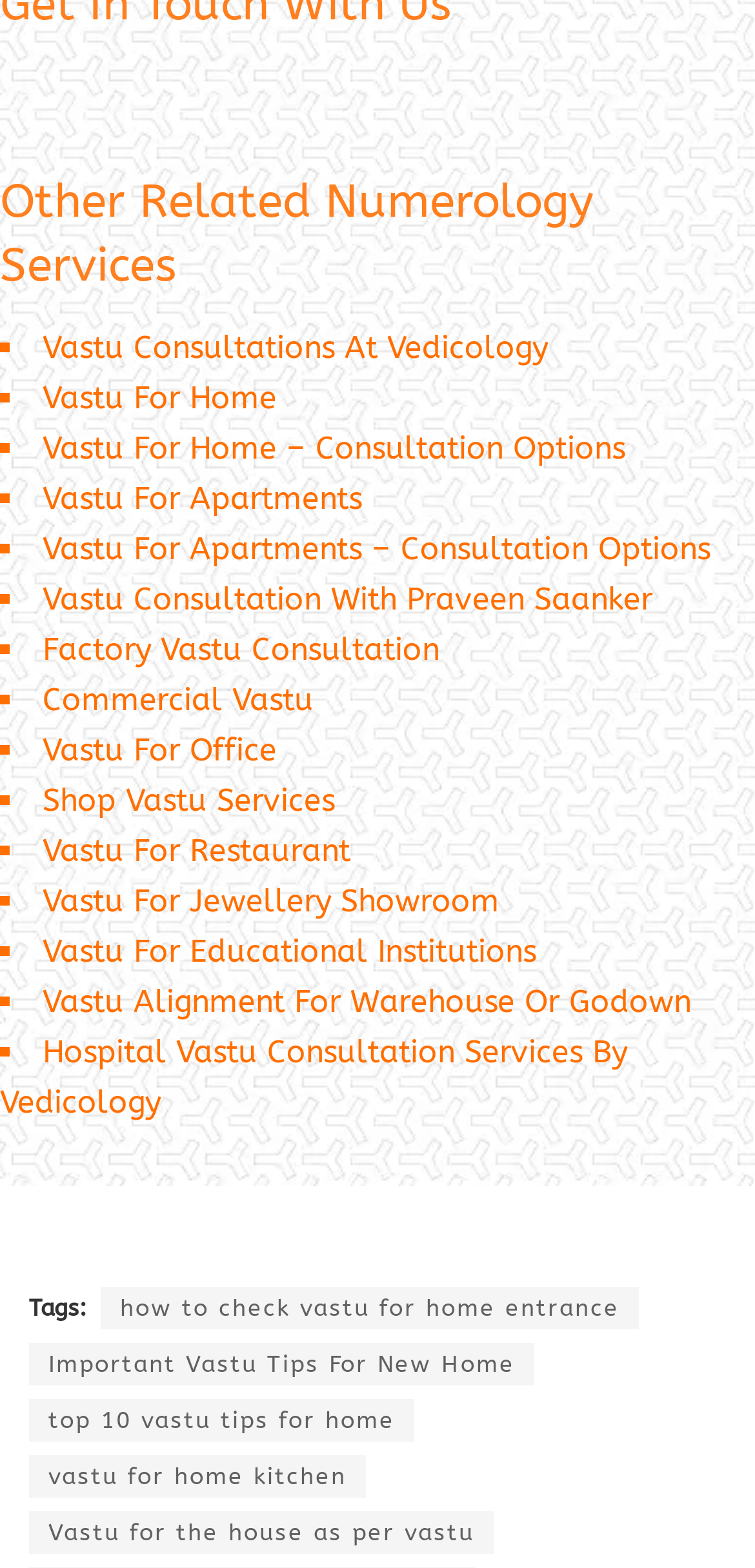Identify the bounding box of the UI element described as follows: "Shop Vastu Services". Provide the coordinates as four float numbers in the range of 0 to 1 [left, top, right, bottom].

[0.056, 0.498, 0.444, 0.522]